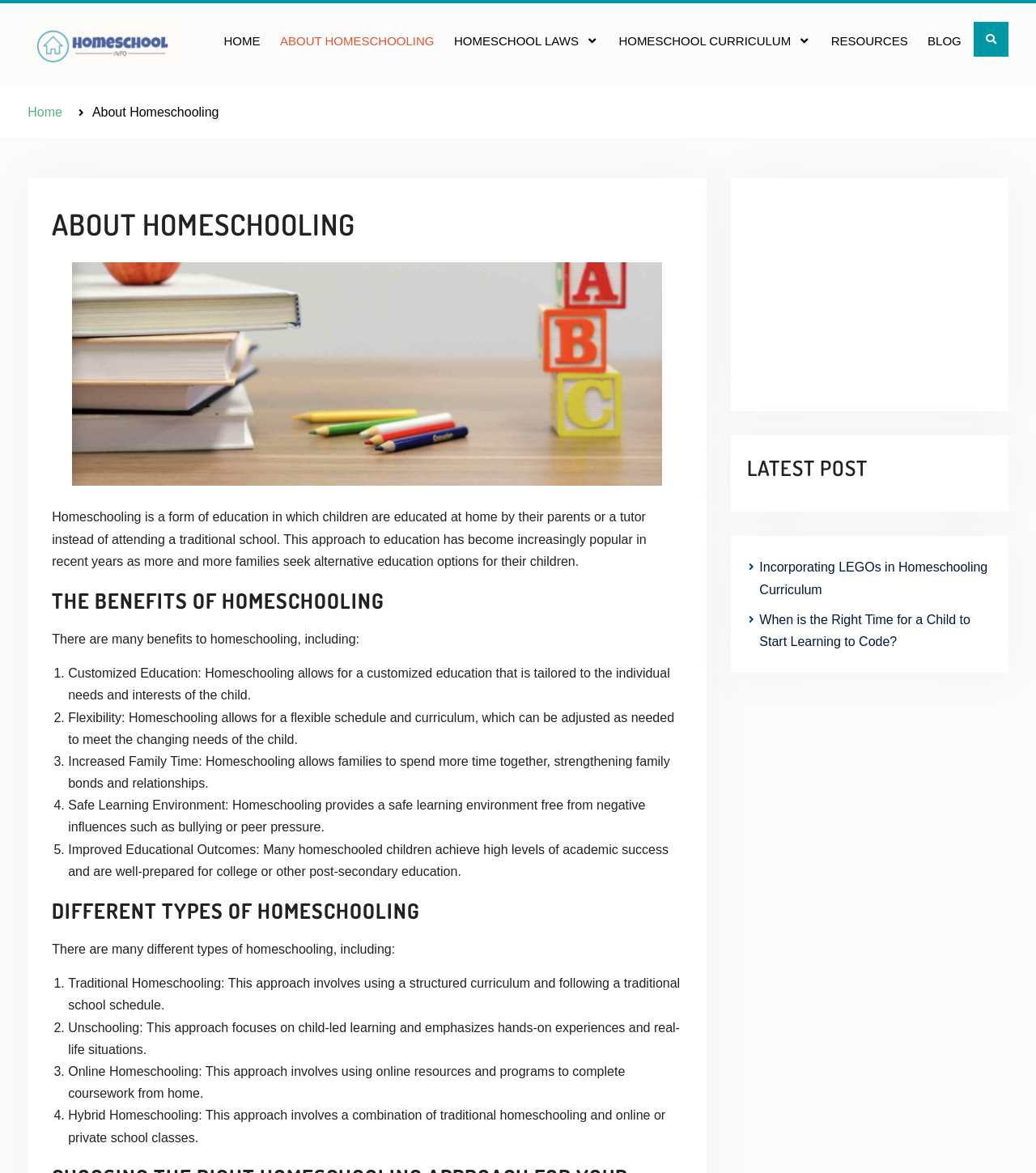What types of homeschooling are mentioned?
Could you answer the question in a detailed manner, providing as much information as possible?

The webpage mentions different types of homeschooling, including traditional homeschooling, unschooling, online homeschooling, and hybrid homeschooling, as explained in the webpage's content.